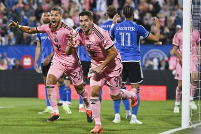Please provide a comprehensive response to the question below by analyzing the image: 
How do the spectators contribute to the atmosphere?

According to the caption, the stadium is 'filled with spectators', which implies that the presence of the spectators contributes to the intense atmosphere of the game.